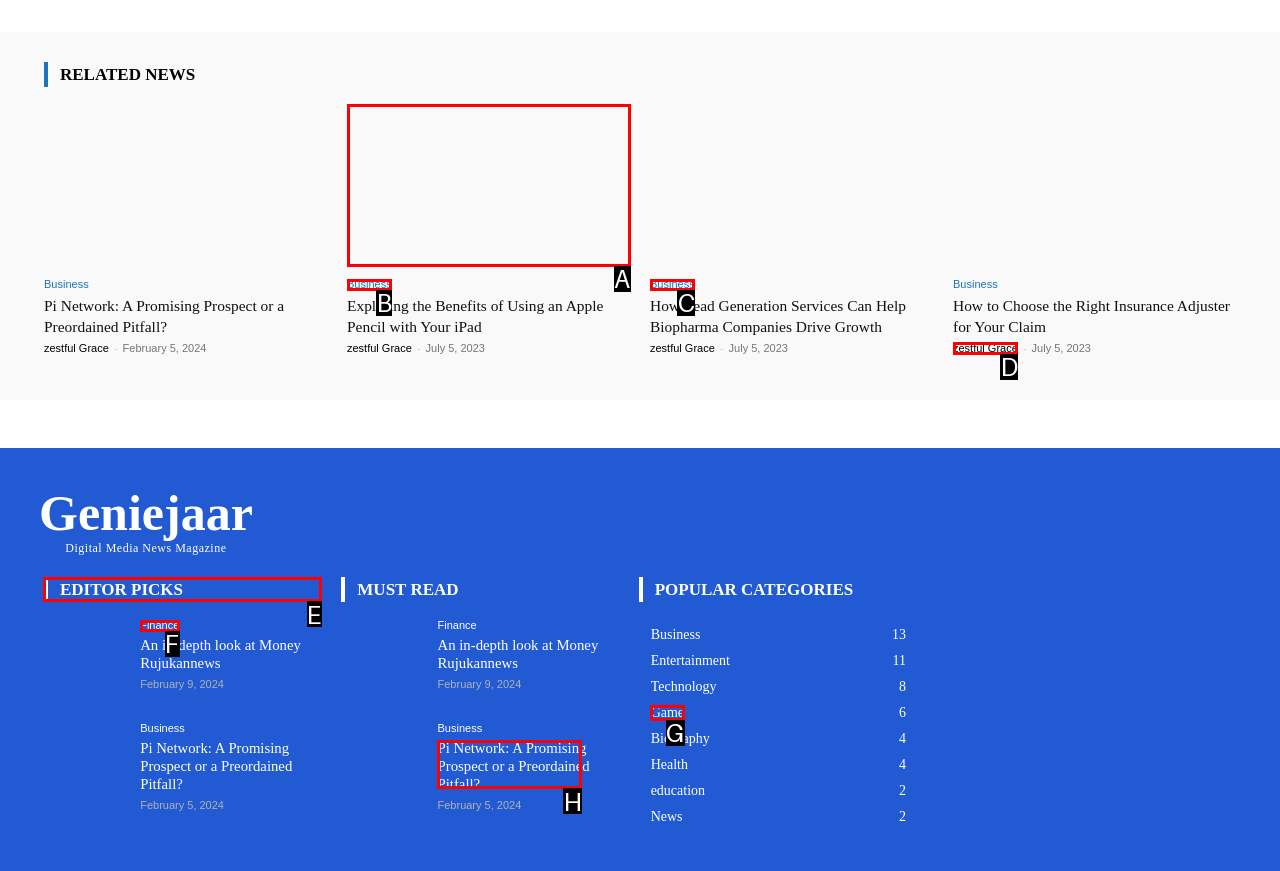Select the HTML element that needs to be clicked to carry out the task: Check 'EDITOR PICKS'
Provide the letter of the correct option.

E